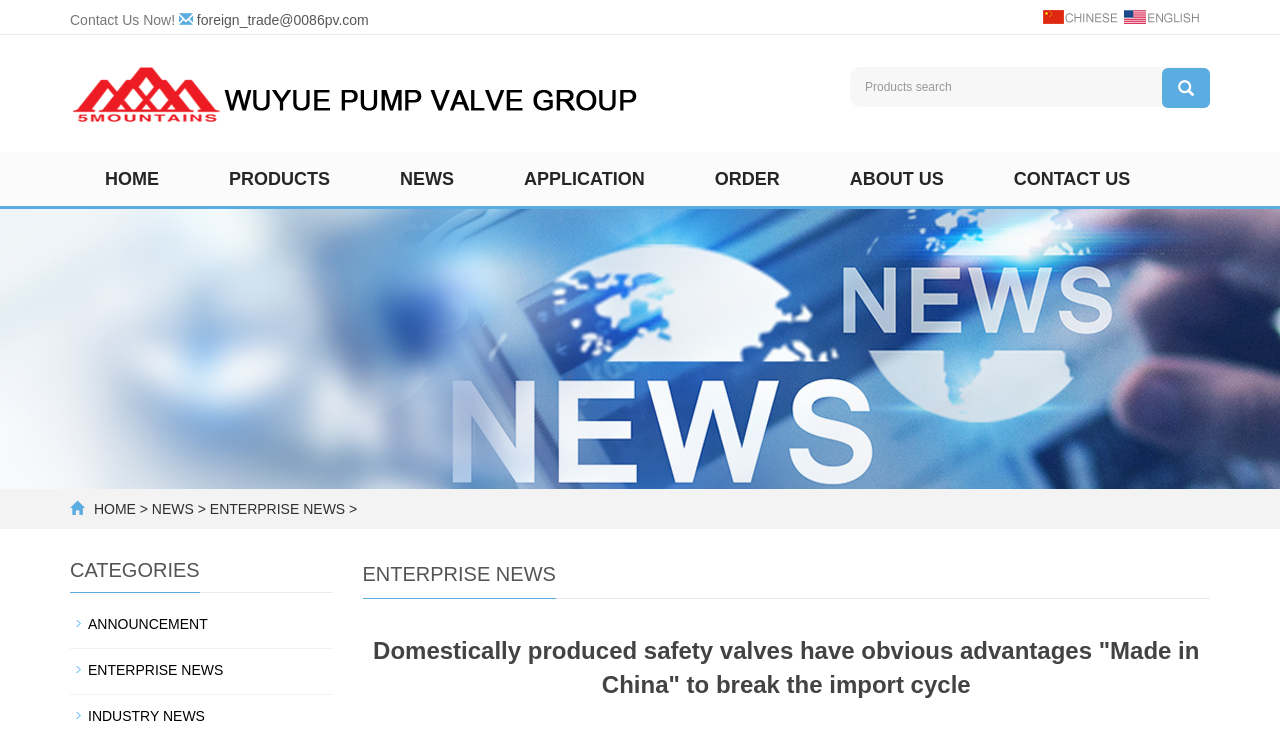Based on the visual content of the image, answer the question thoroughly: What is the content of the static text near the contact email?

The static text element is located near the contact email link and contains the text 'Contact Us Now!', which is likely a call-to-action to encourage users to reach out to the company.